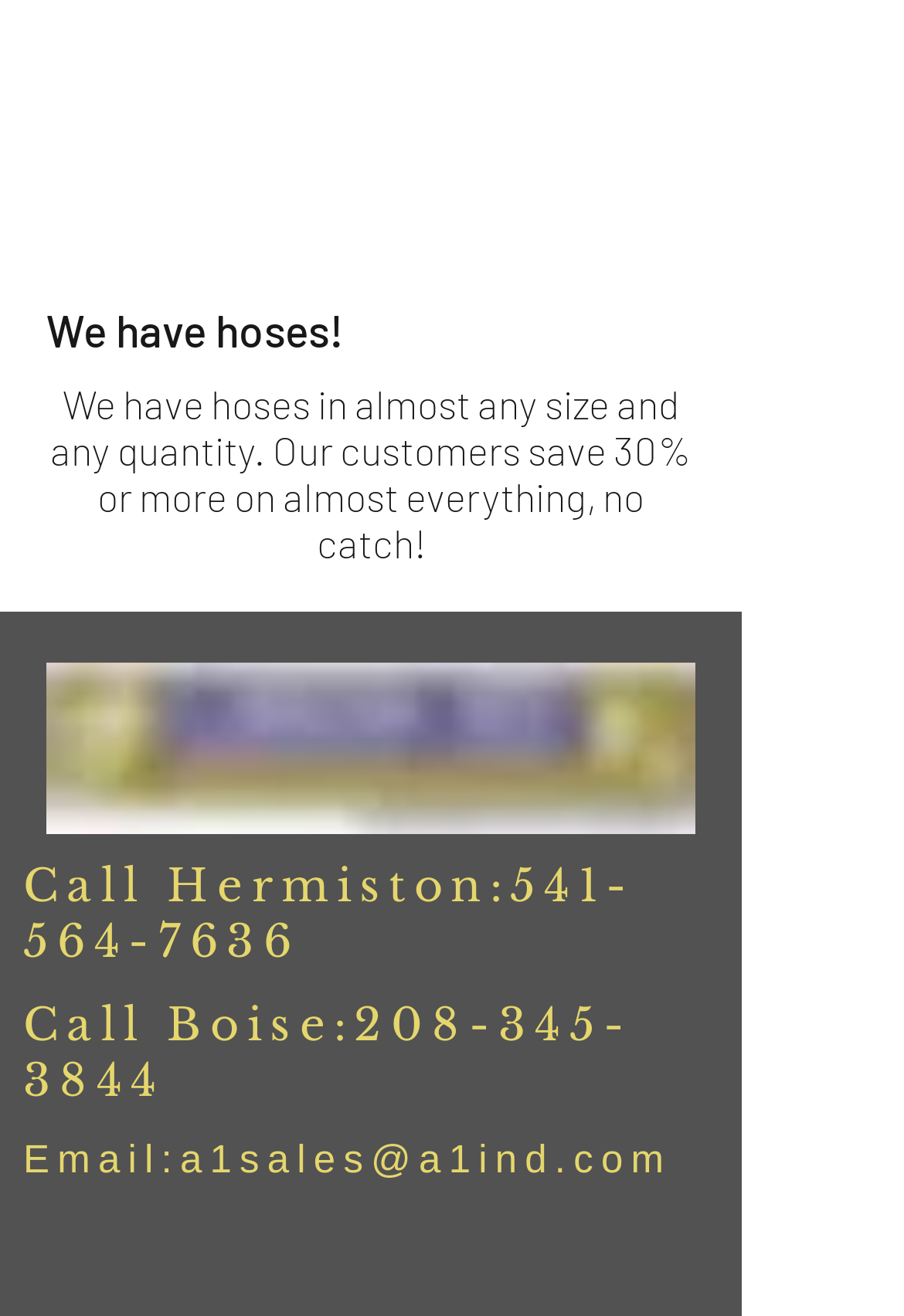What is the phone number for Hermiston?
Examine the image and give a concise answer in one word or a short phrase.

541-564-7636